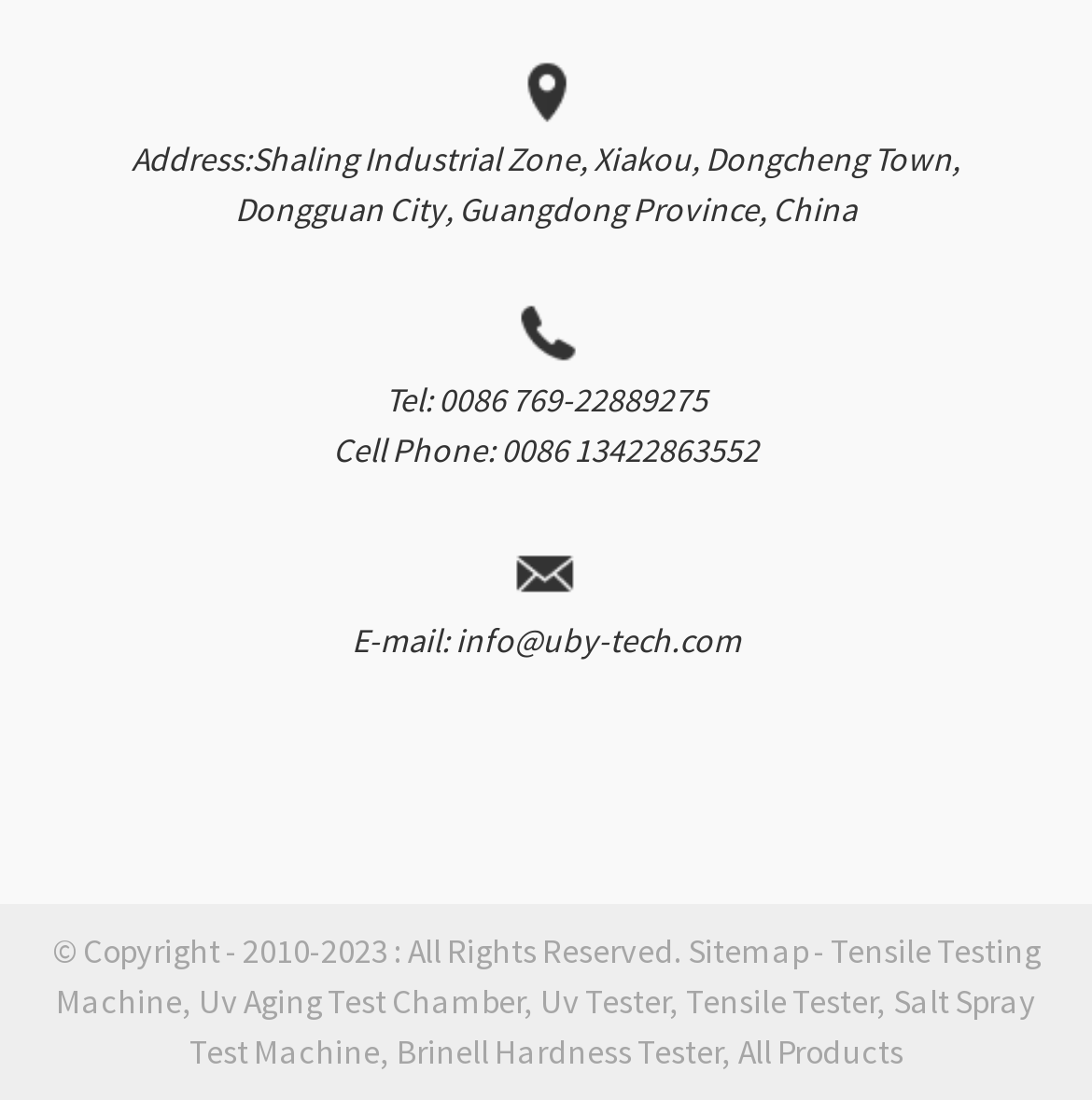What is the company's address?
Offer a detailed and exhaustive answer to the question.

I found the company's address by looking at the static text element that says 'Address:' and then reading the corresponding text element that provides the full address.